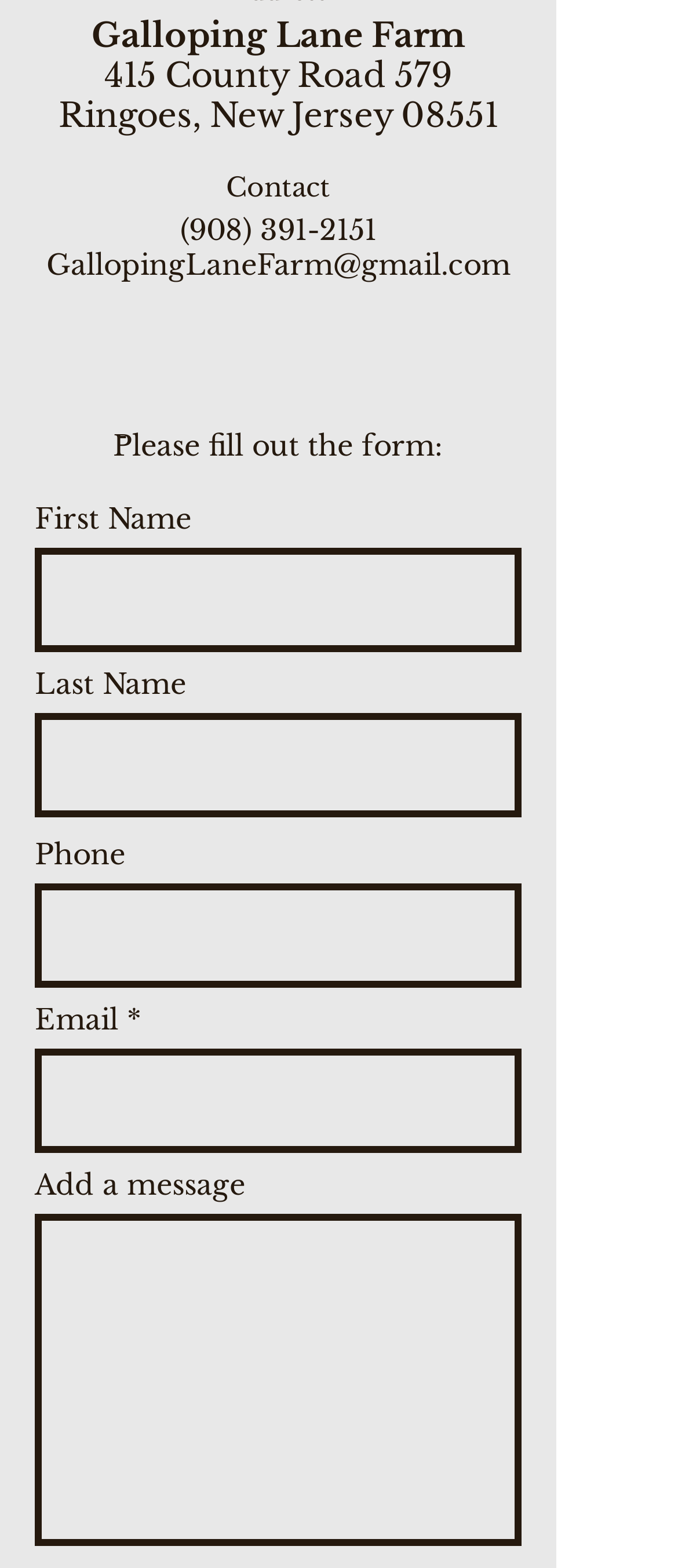Find and indicate the bounding box coordinates of the region you should select to follow the given instruction: "Click the phone number link".

[0.265, 0.135, 0.555, 0.157]